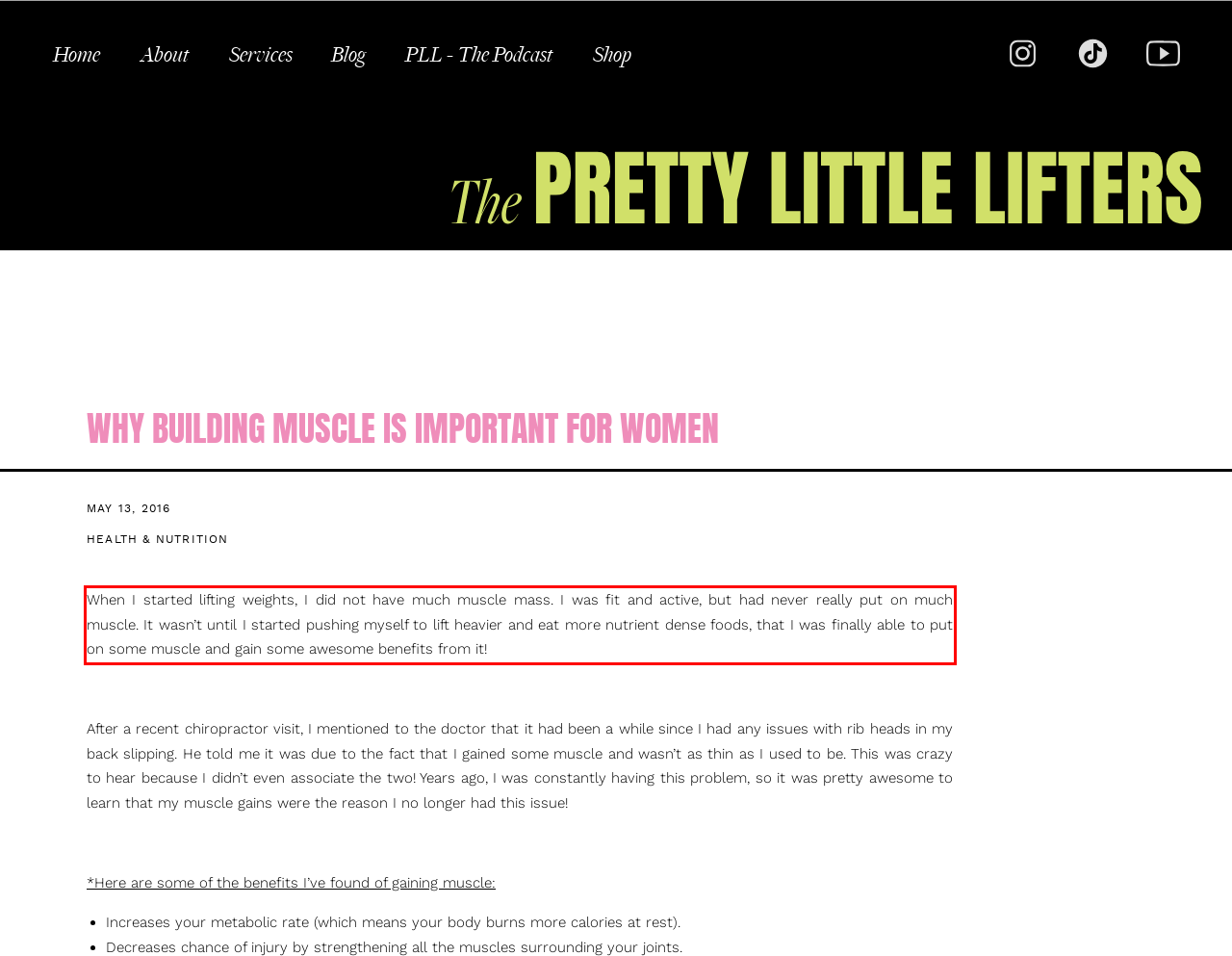The screenshot provided shows a webpage with a red bounding box. Apply OCR to the text within this red bounding box and provide the extracted content.

When I started lifting weights, I did not have much muscle mass. I was fit and active, but had never really put on much muscle. It wasn’t until I started pushing myself to lift heavier and eat more nutrient dense foods, that I was finally able to put on some muscle and gain some awesome benefits from it!